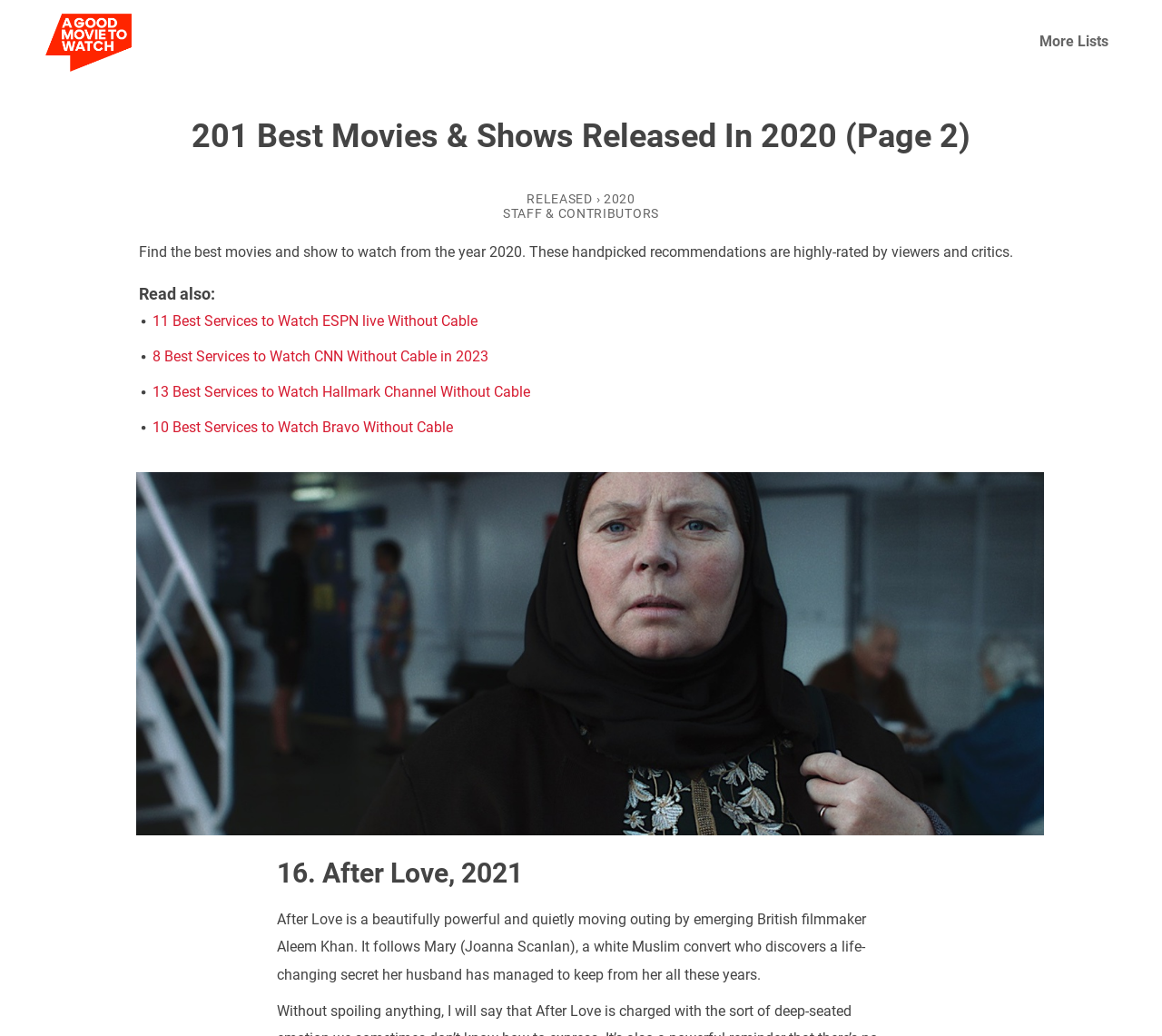Using the information in the image, give a detailed answer to the following question: What is the name of the main character in the movie 'After Love'?

I looked at the description of the movie 'After Love' and found that the main character's name is Mary, who is a white Muslim convert played by Joanna Scanlan.